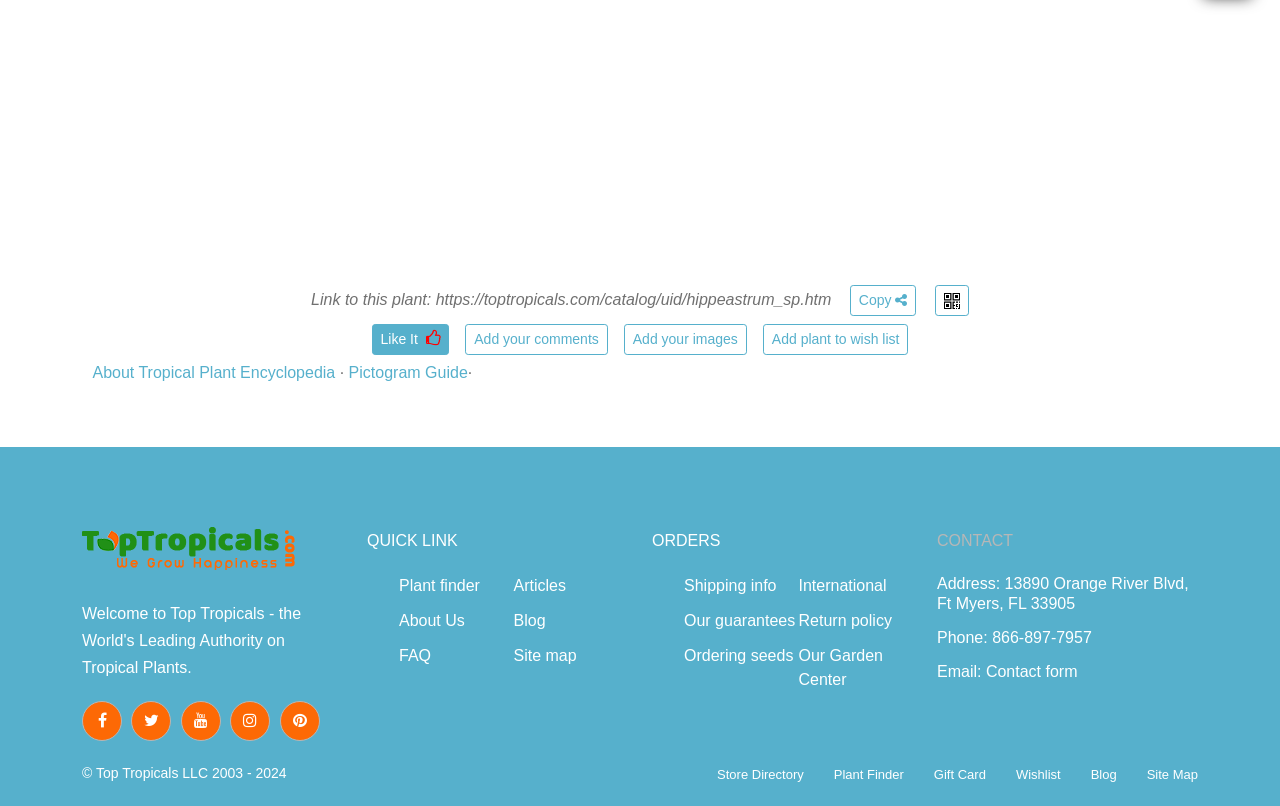What is the copyright year of Top Tropicals LLC?
Carefully analyze the image and provide a thorough answer to the question.

The copyright year of Top Tropicals LLC can be found at the bottom of the webpage, which is a StaticText element with the text '© Top Tropicals LLC 2003 - 2024'.